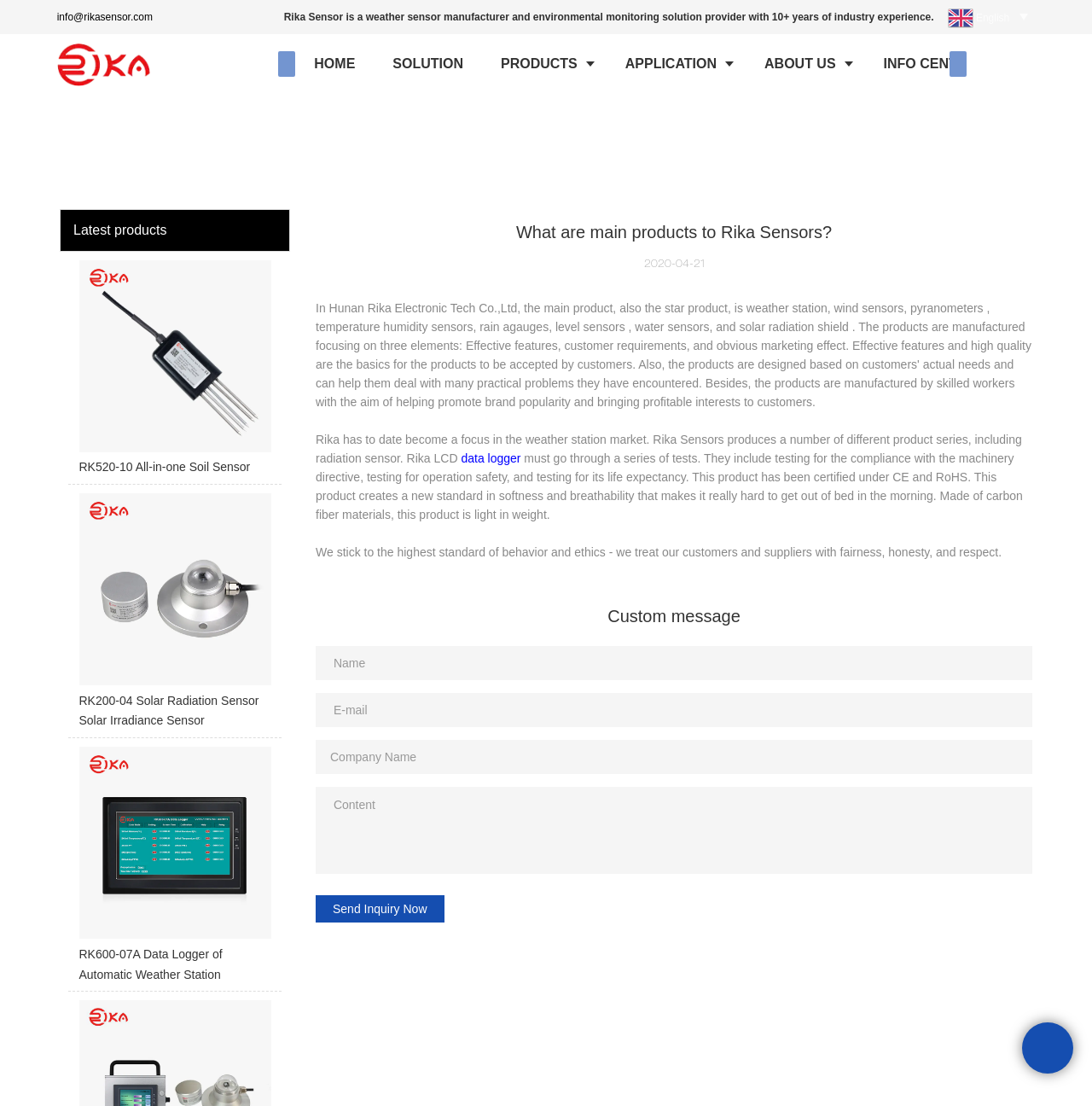Determine the bounding box coordinates for the area you should click to complete the following instruction: "Click the 'Send Inquiry Now' button".

[0.289, 0.809, 0.407, 0.834]